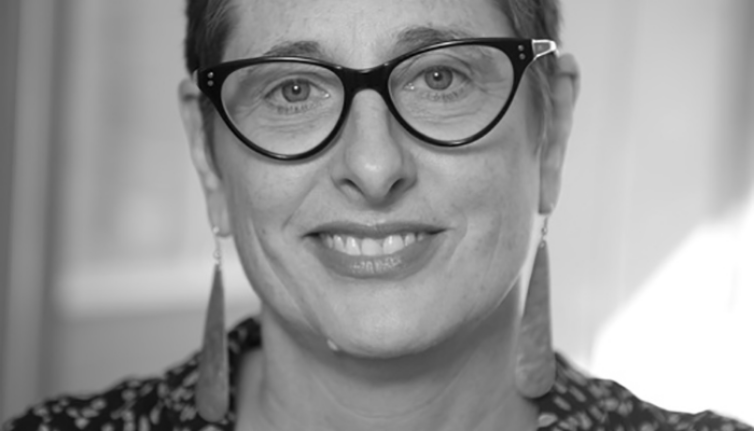What is the date of the 'Visiting Artist Colloquium' event?
Look at the screenshot and give a one-word or phrase answer.

December 5